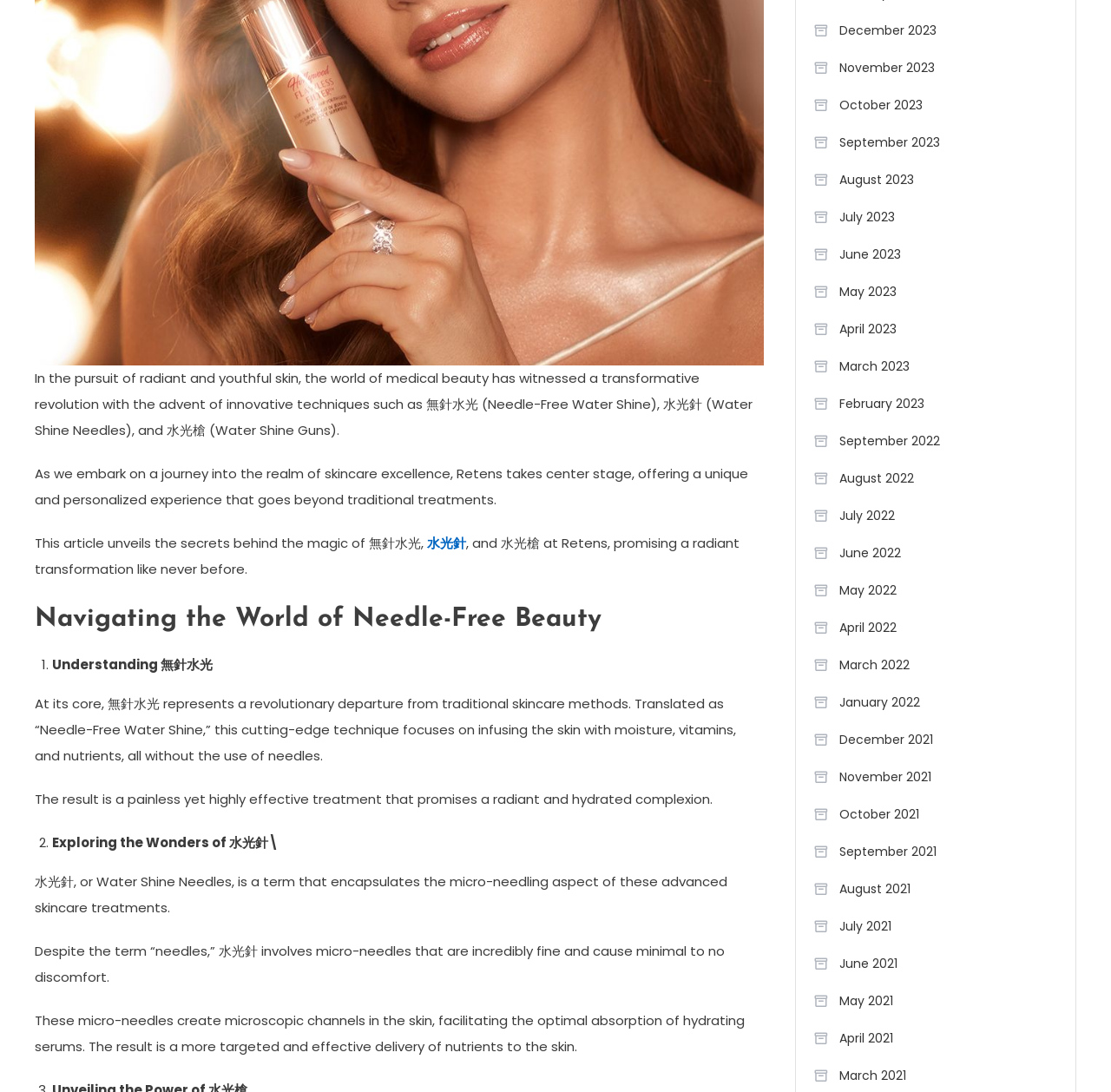Show the bounding box coordinates for the HTML element described as: "July 2023".

[0.732, 0.186, 0.805, 0.212]